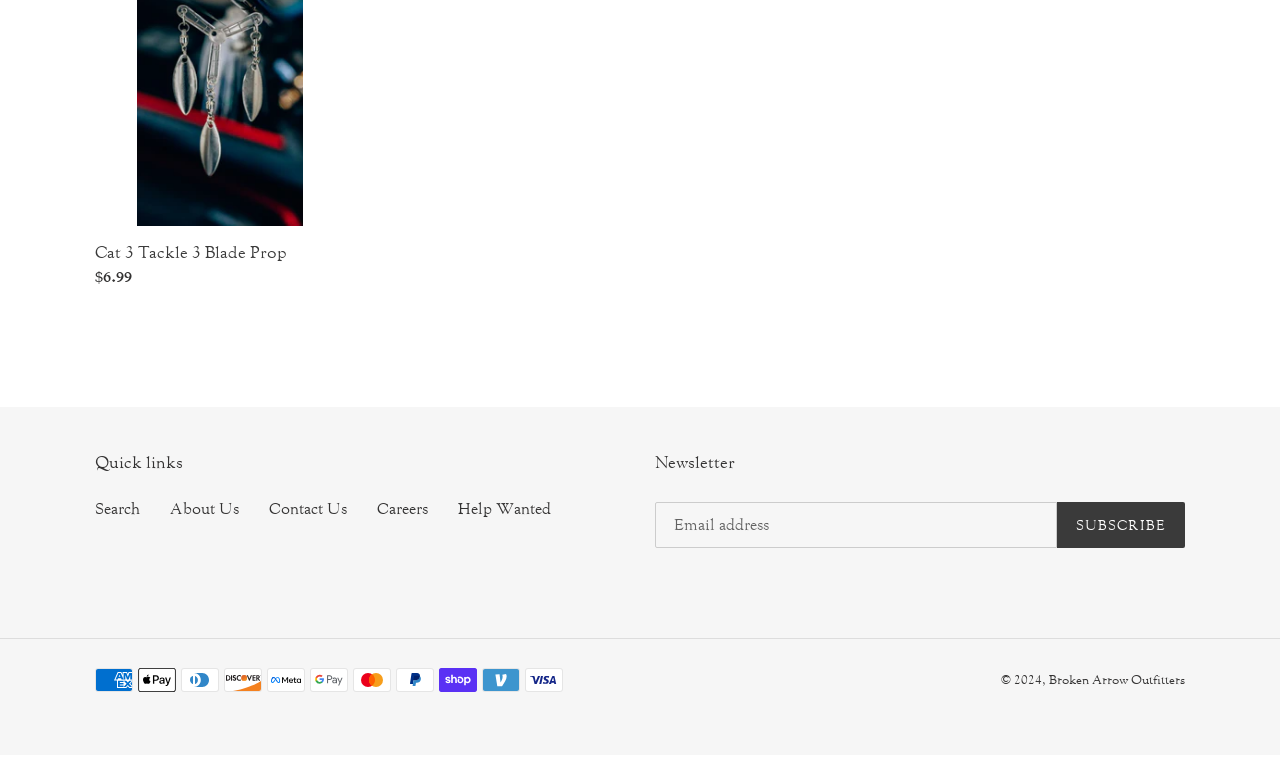What is the newsletter subscription button text?
Examine the image and provide an in-depth answer to the question.

The newsletter subscription button is located below the 'Email address' textbox, and its text is 'SUBSCRIBE'.